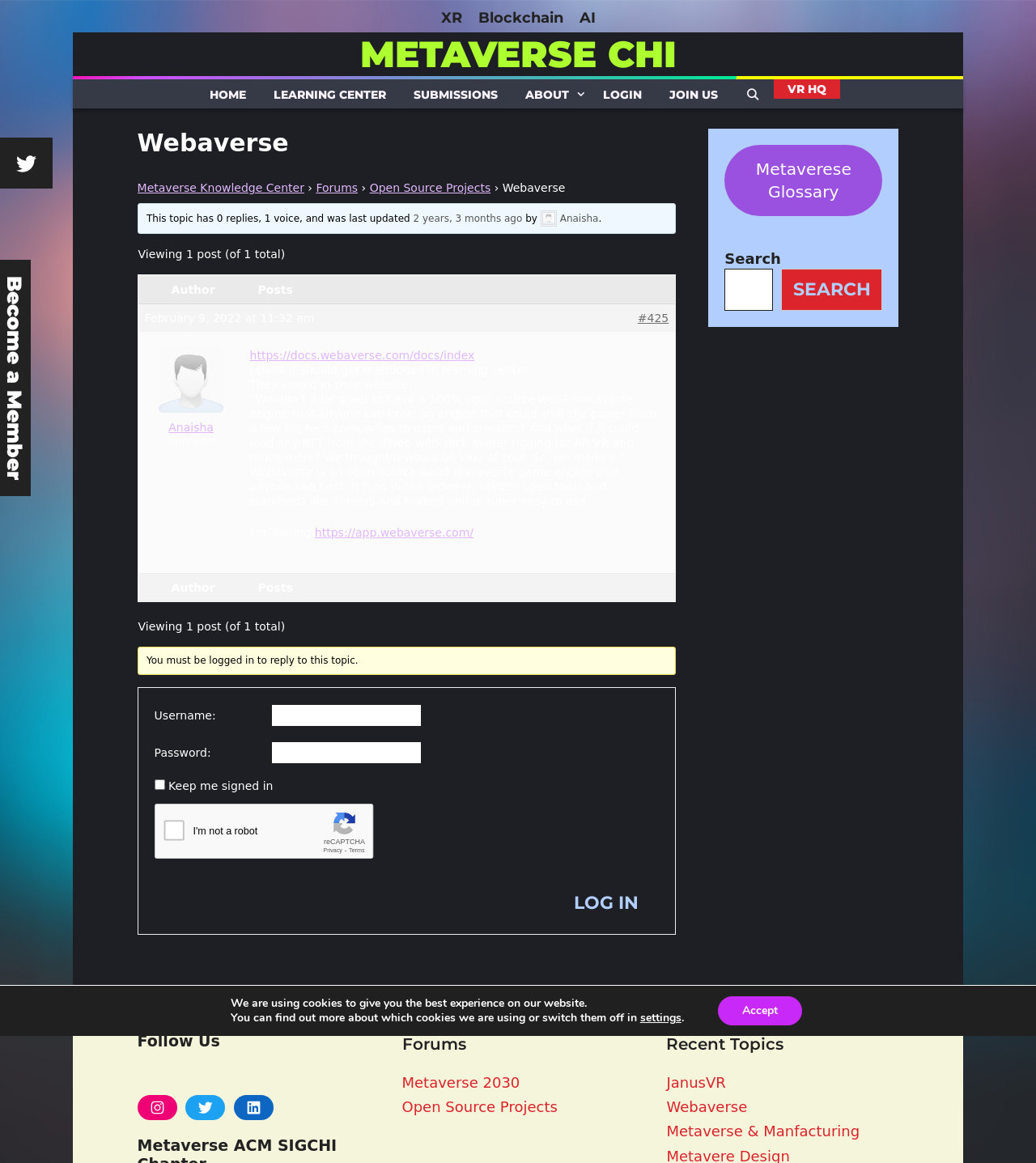How many replies are there in the current topic?
Please answer the question as detailed as possible based on the image.

The answer can be found in the topic information section of the webpage, where it is mentioned that 'This topic has 0 replies, 1 voice, and was last updated 2 years, 3 months ago'.